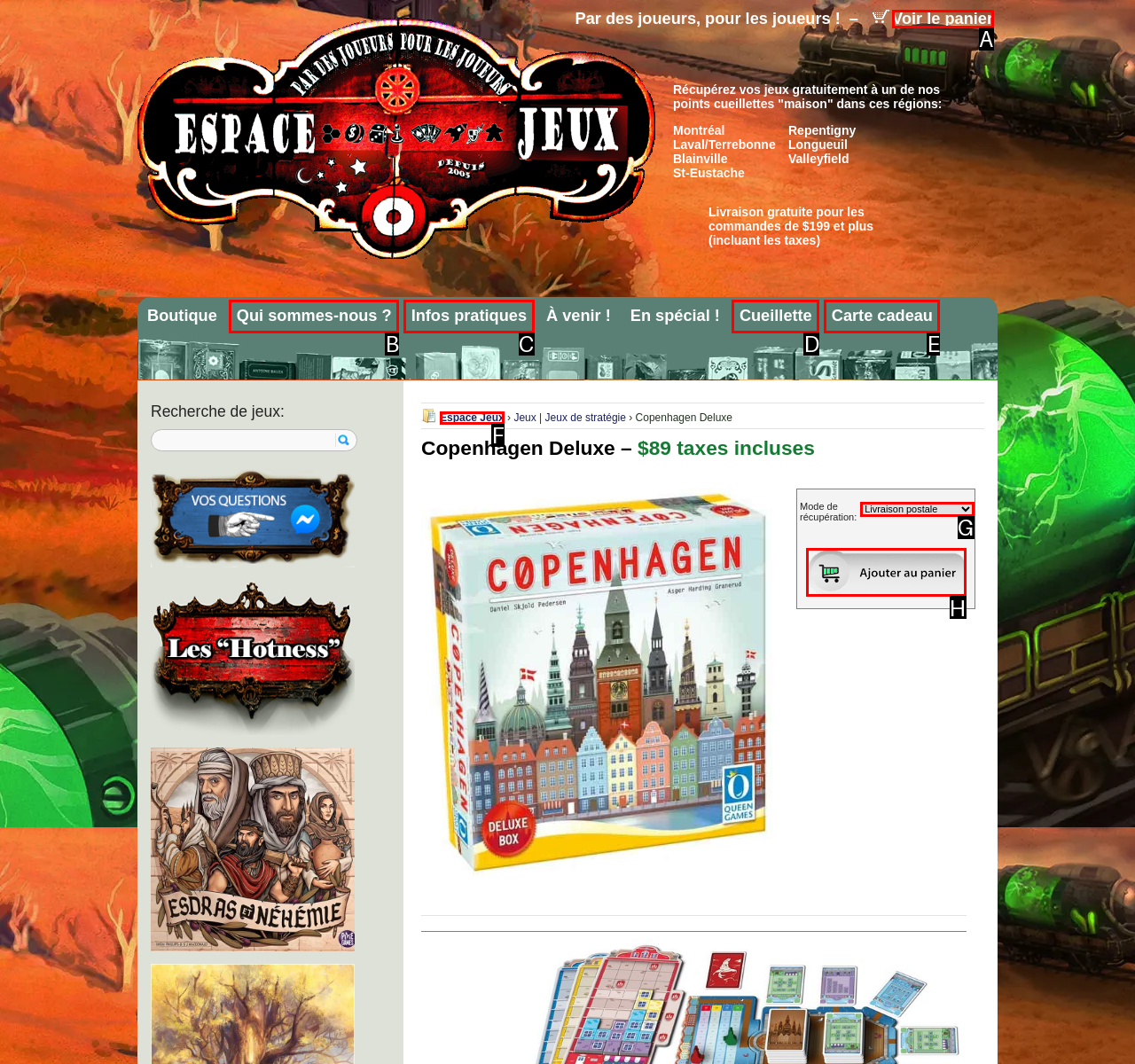Point out the specific HTML element to click to complete this task: Select a pickup location Reply with the letter of the chosen option.

G